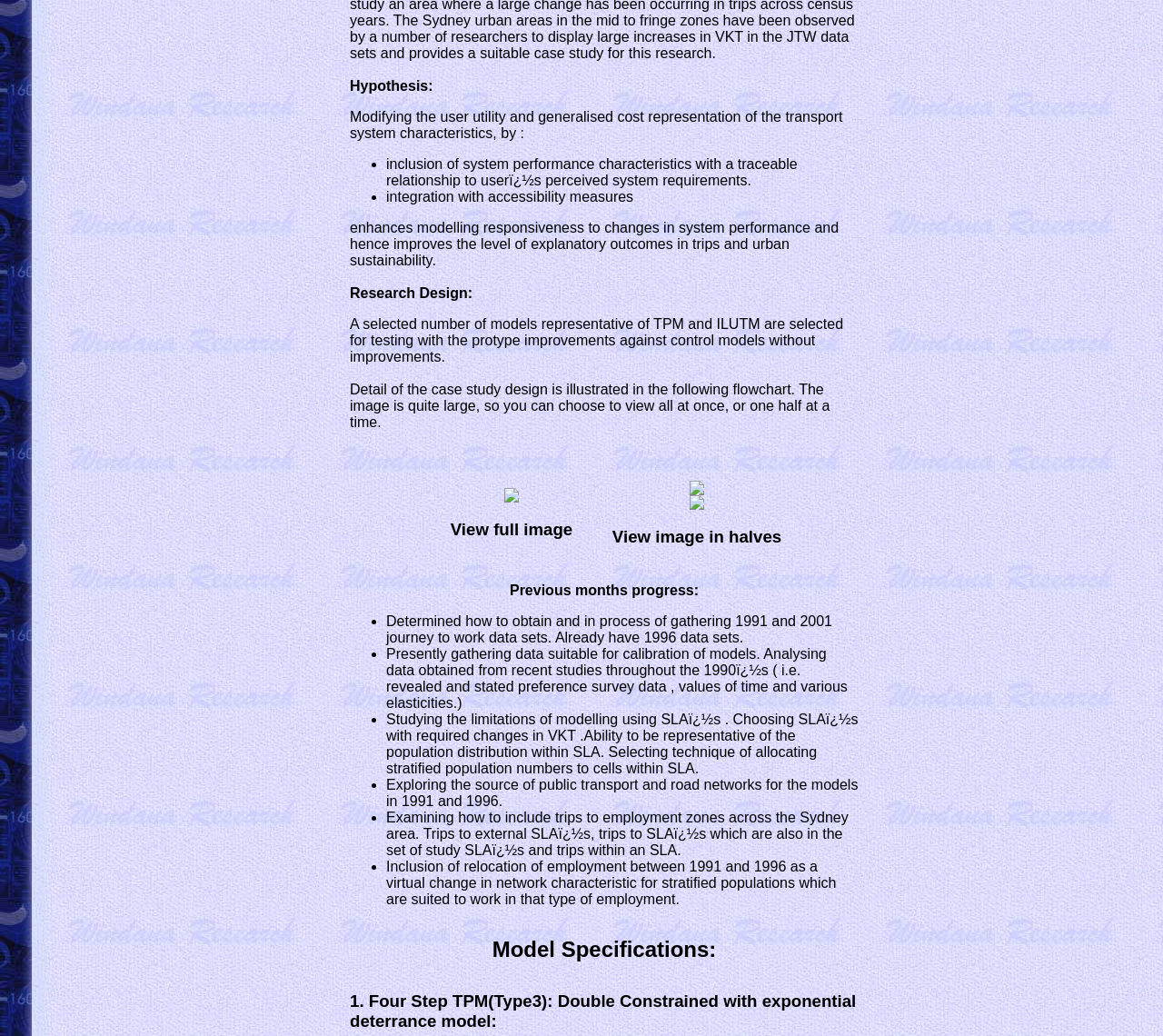Please provide a comprehensive answer to the question below using the information from the image: What is the focus of the model specifications?

The model specifications focus on the Four Step TPM, specifically the Type 3 model, which is a Double Constrained model with exponential deterrence, and it is one of the models being tested as part of the research design.